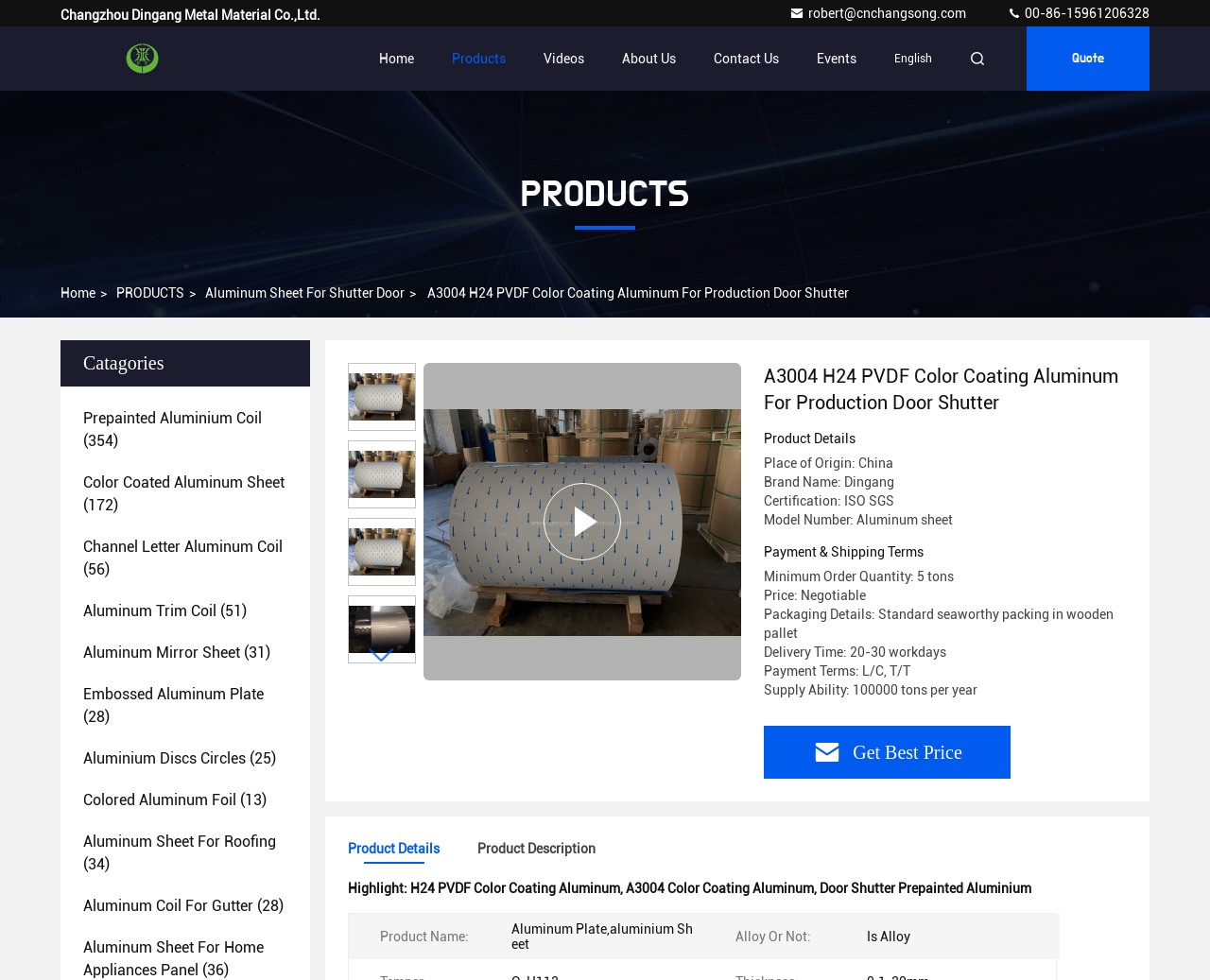Identify the bounding box coordinates for the UI element described as follows: Aluminum Mirror Sheet (31). Use the format (top-left x, top-left y, bottom-right x, bottom-right y) and ensure all values are floating point numbers between 0 and 1.

[0.069, 0.655, 0.223, 0.678]